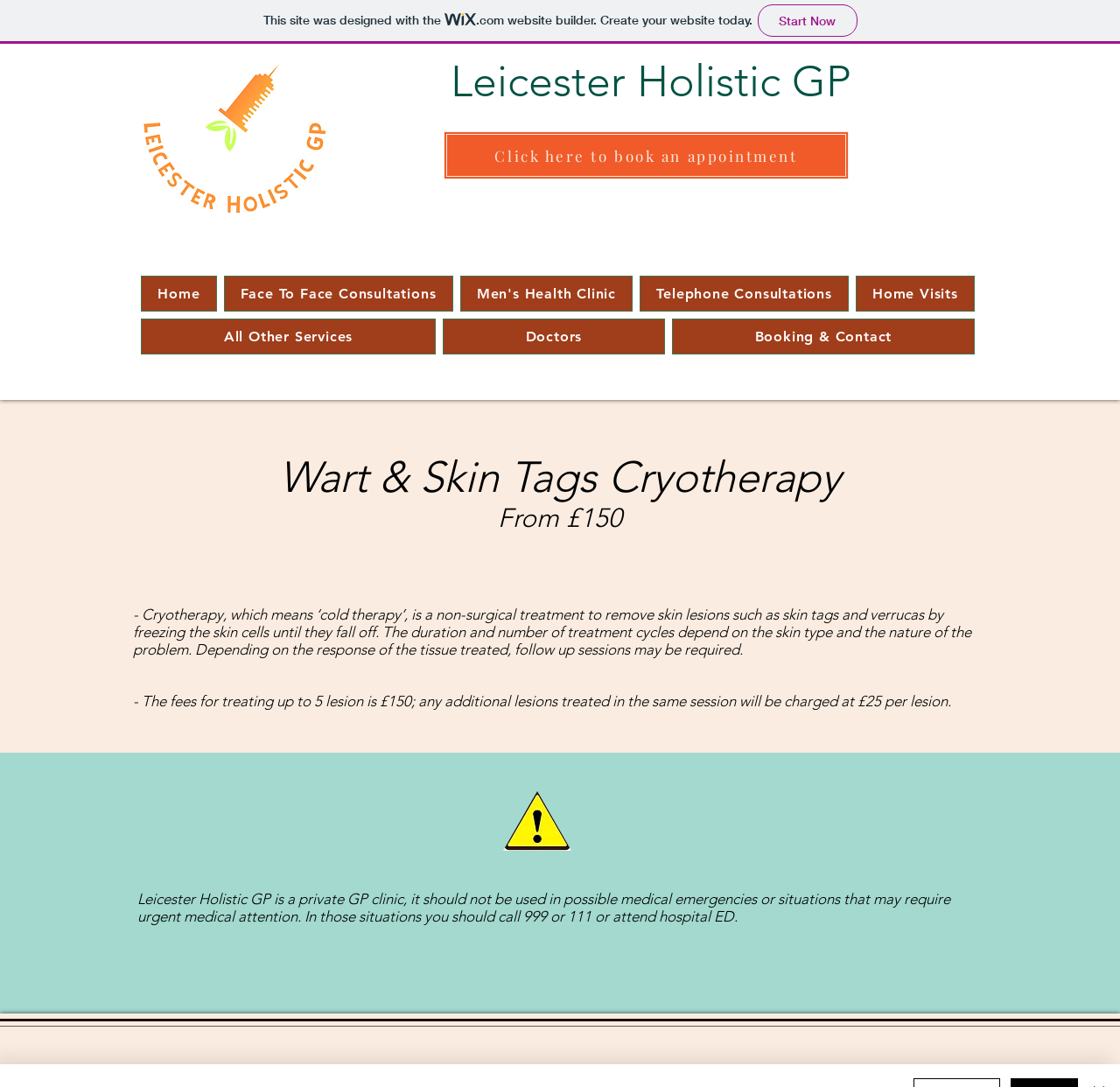How much does it cost to treat up to 5 lesions?
By examining the image, provide a one-word or phrase answer.

£150